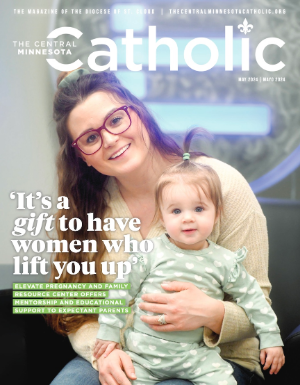Provide a thorough description of the contents of the image.

The cover of *The Central Minnesota Catholic* magazine for May 2018 features a heartfelt image of a mother and her baby, exuding warmth and connection. The mother, wearing stylish glasses and a contemporary outfit, cradles her smiling infant, who is clad in a playful, patterned onesie. The accompanying text, “It’s a gift to have women who lift you up,” highlights the supportive community surrounding pregnancy and parenthood. This issue emphasizes the importance of resources like the Elevate Pregnancy and Family Resource Center, which provides internships and educational support for expectant parents, fostering a nurturing environment for families. The serene backdrop enhances the intimate moment shared between mother and child, resonating with themes of love, encouragement, and community support.